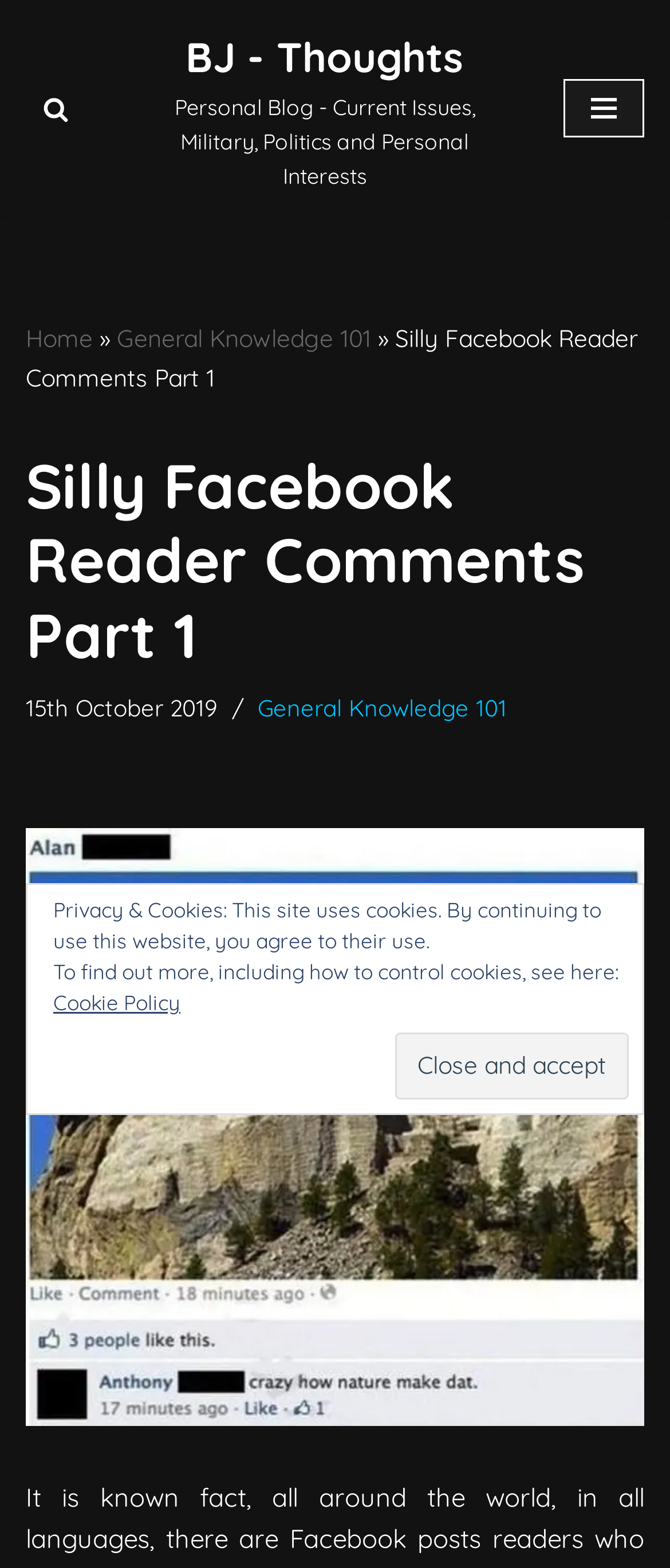Please locate and retrieve the main header text of the webpage.

Silly Facebook Reader Comments Part 1